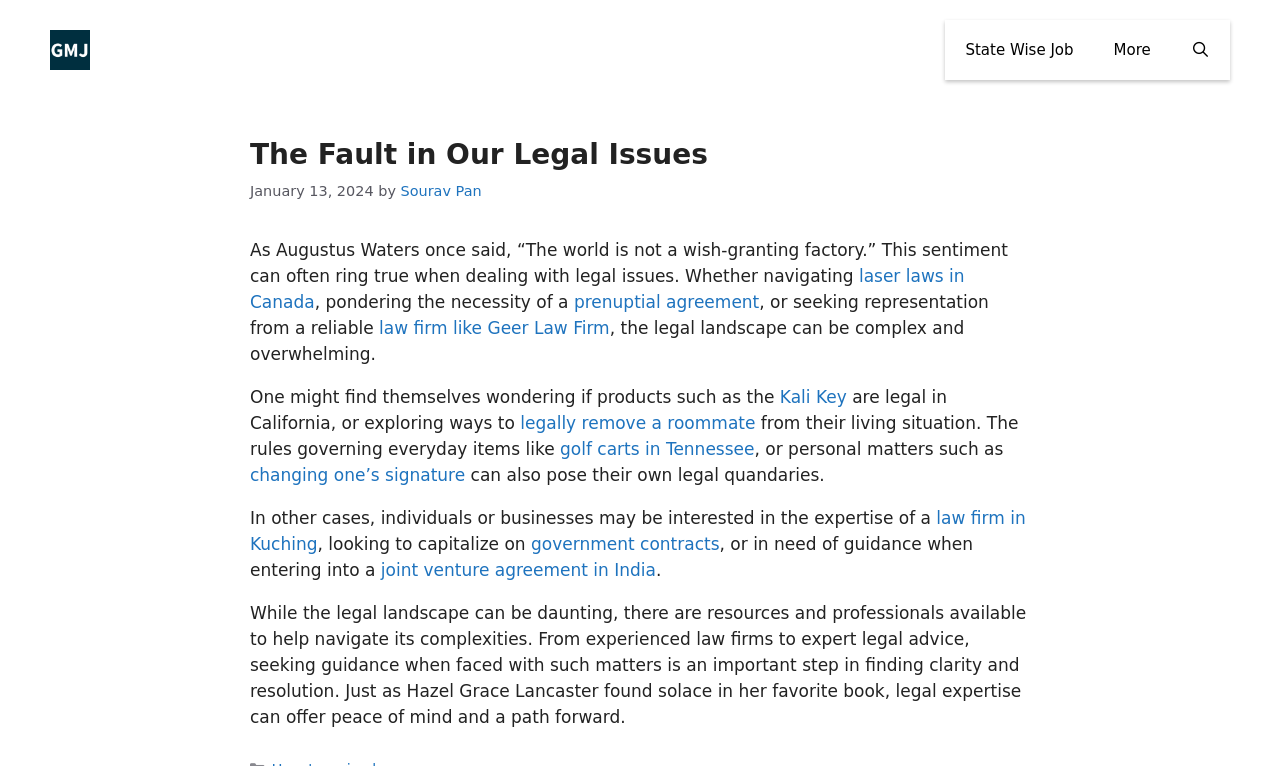Find the bounding box coordinates for the area that must be clicked to perform this action: "Read the article about 'The Fault in Our Legal Issues'".

[0.195, 0.176, 0.805, 0.265]